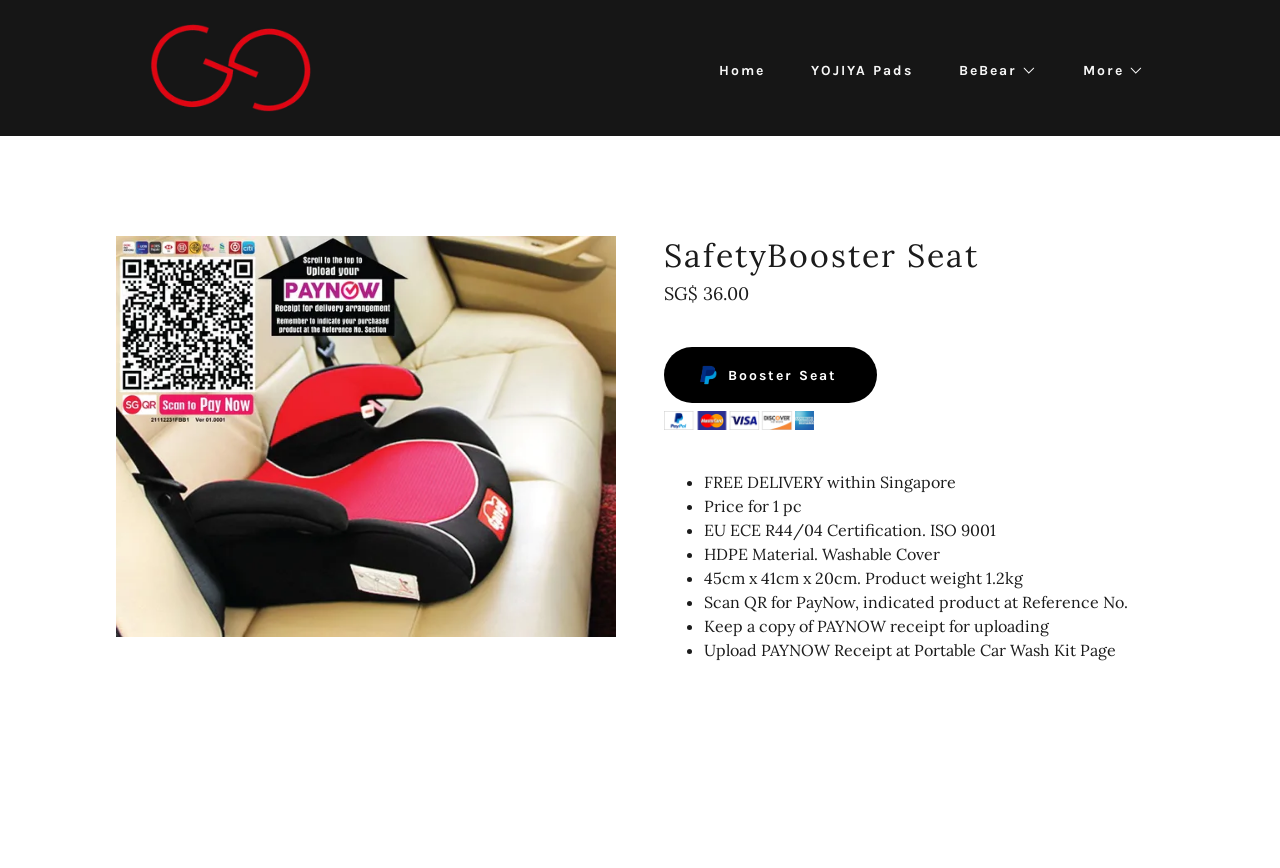Using the element description: "Booster Seat", determine the bounding box coordinates. The coordinates should be in the format [left, top, right, bottom], with values between 0 and 1.

[0.519, 0.4, 0.685, 0.464]